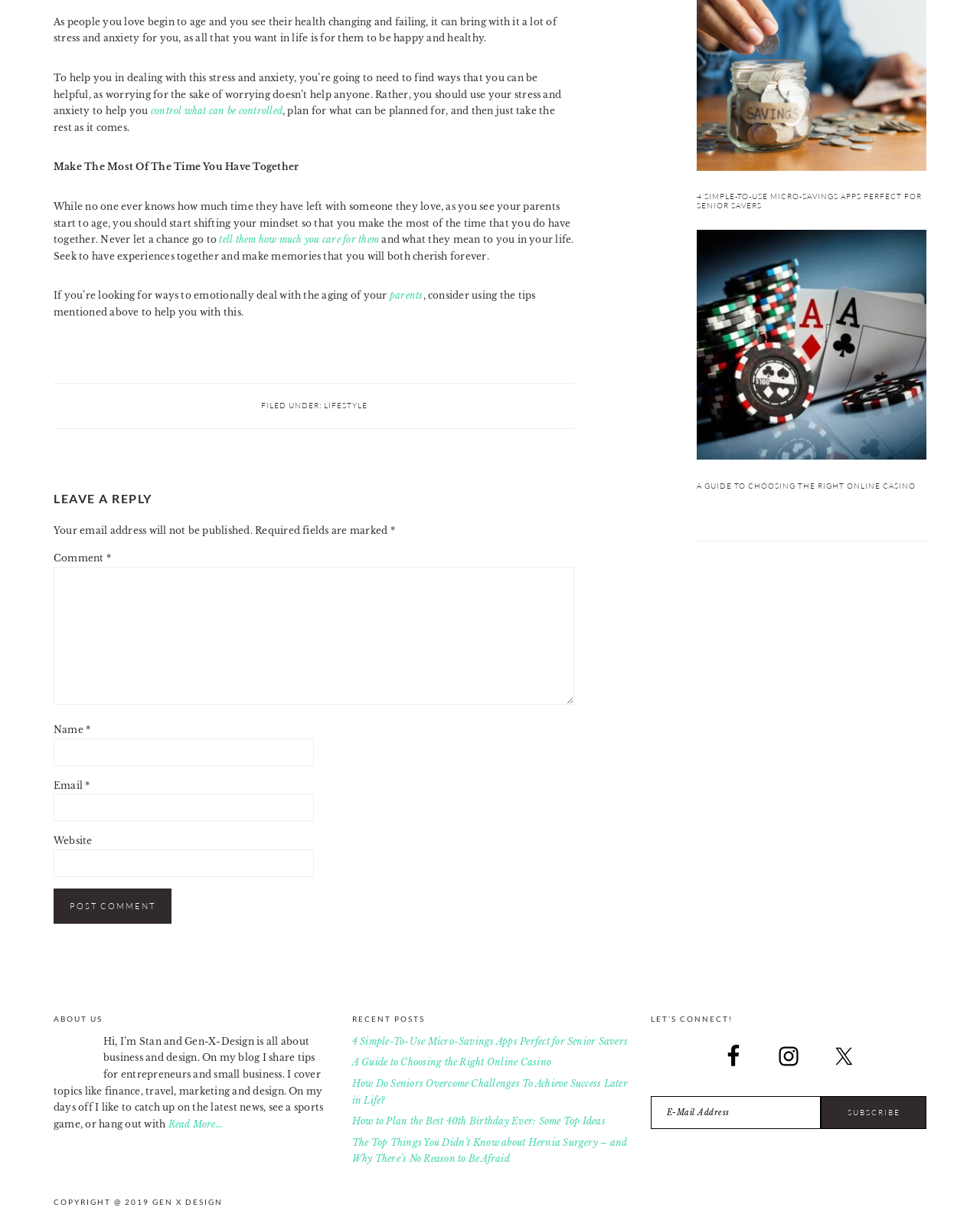What is the name of the author of the blog?
Based on the screenshot, respond with a single word or phrase.

Stan